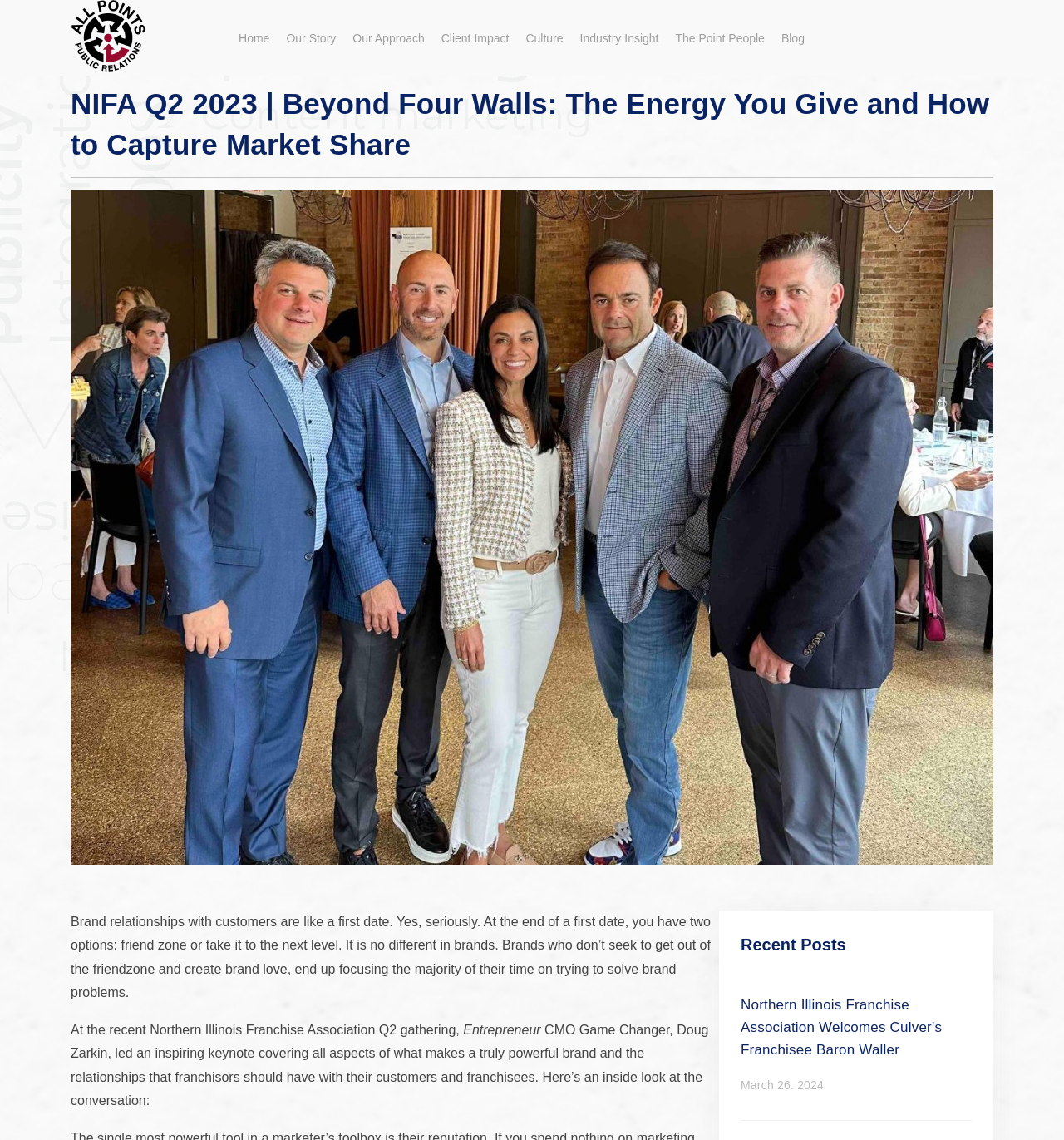Give an extensive and precise description of the webpage.

The webpage is about a blog post titled "NIFA Q2 2023 | Beyond Four Walls: The Energy You Give and How to Capture Market Share" from All Points PR. At the top left corner, there is the All Points PR logo, which is an image linked to the logo. 

Below the logo, there is a navigation menu with nine links: "Home", "Our Story", "Our Approach", "Client Impact", "Culture", "Industry Insight", "The Point People", and "Blog". These links are positioned horizontally, with "Home" on the left and "Blog" on the right.

The main content of the webpage is a blog post. The title of the post is "NIFA Q2 2023 | Beyond Four Walls: The Energy You Give and How to Capture Market Share", which is a heading. 

Below the title, there are four paragraphs of text. The first paragraph compares brand relationships with customers to a first date, explaining how brands need to create brand love to avoid being "friend-zoned". The second paragraph mentions the recent Northern Illinois Franchise Association Q2 gathering, where Entrepreneur CMO Game Changer Doug Zarkin led a keynote on powerful branding and relationships. The third paragraph summarizes the conversation, and the fourth paragraph is not provided.

On the right side of the page, below the navigation menu, there is a section titled "Recent Posts". Below this title, there is a link to a recent post titled "Northern Illinois Franchise Association Welcomes Culver's Franchisee Baron Waller March 26. 2024".